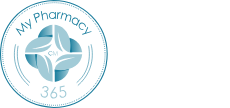What does the '365' in the logo suggest?
Could you answer the question with a detailed and thorough explanation?

The caption explains that the '365' in the logo is located below the main emblem, suggesting a commitment to accessible healthcare services year-round, implying that the pharmacy is dedicated to providing continuous support for health and wellness needs throughout the year.